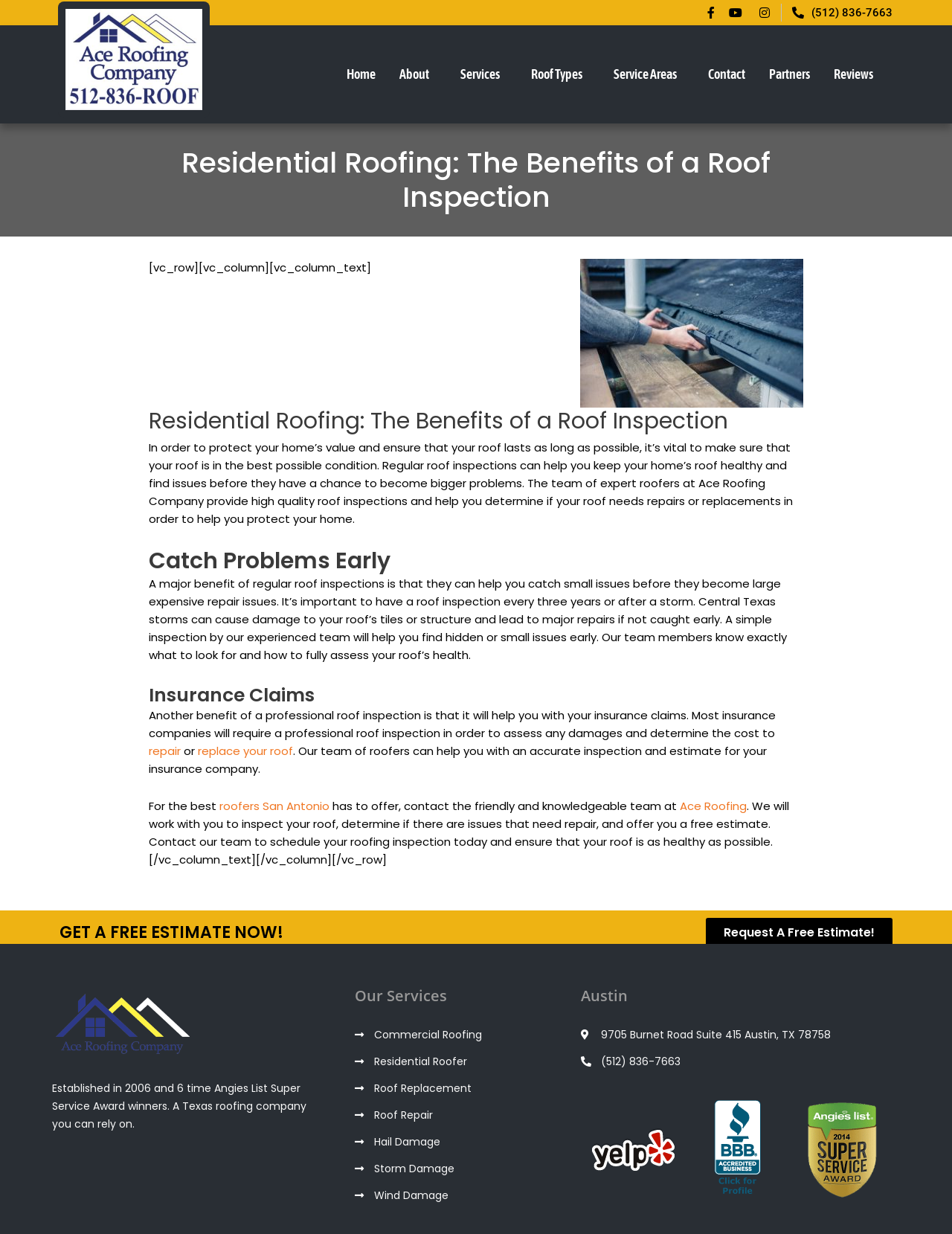Using the element description provided, determine the bounding box coordinates in the format (top-left x, top-left y, bottom-right x, bottom-right y). Ensure that all values are floating point numbers between 0 and 1. Element description: Contact

[0.731, 0.046, 0.795, 0.075]